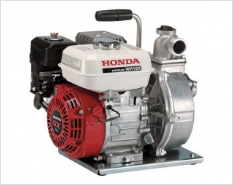Is the pump suitable for residential use?
From the details in the image, answer the question comprehensively.

The caption states that the pump is suitable for both residential and commercial applications, implying that it can be used in residential settings.